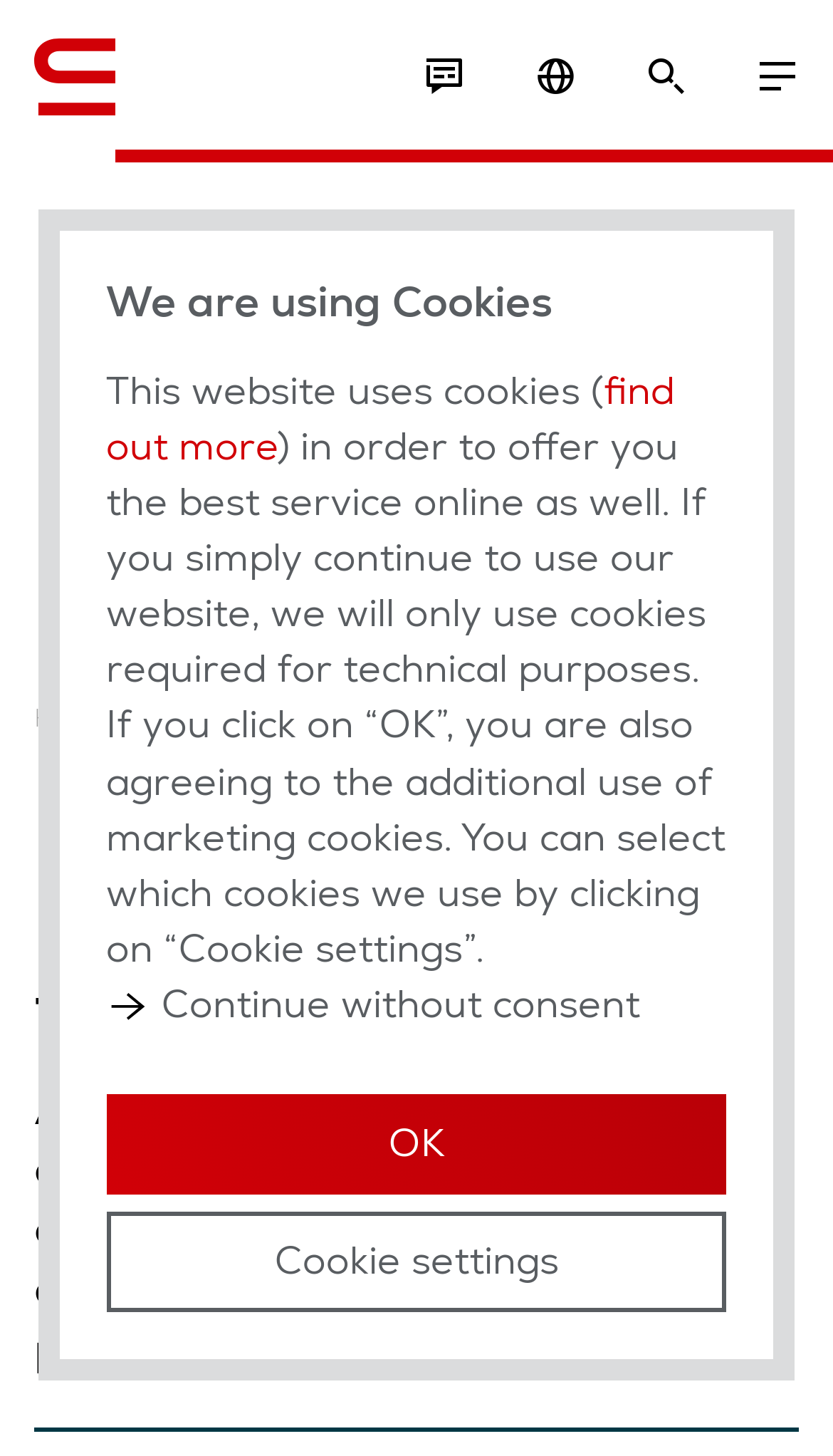How many links are there in the breadcrumb navigation?
Carefully analyze the image and provide a thorough answer to the question.

The breadcrumb navigation is located at the top of the webpage, and it contains three links: 'Home', 'Industries', and 'Micro-Fulfillment'.